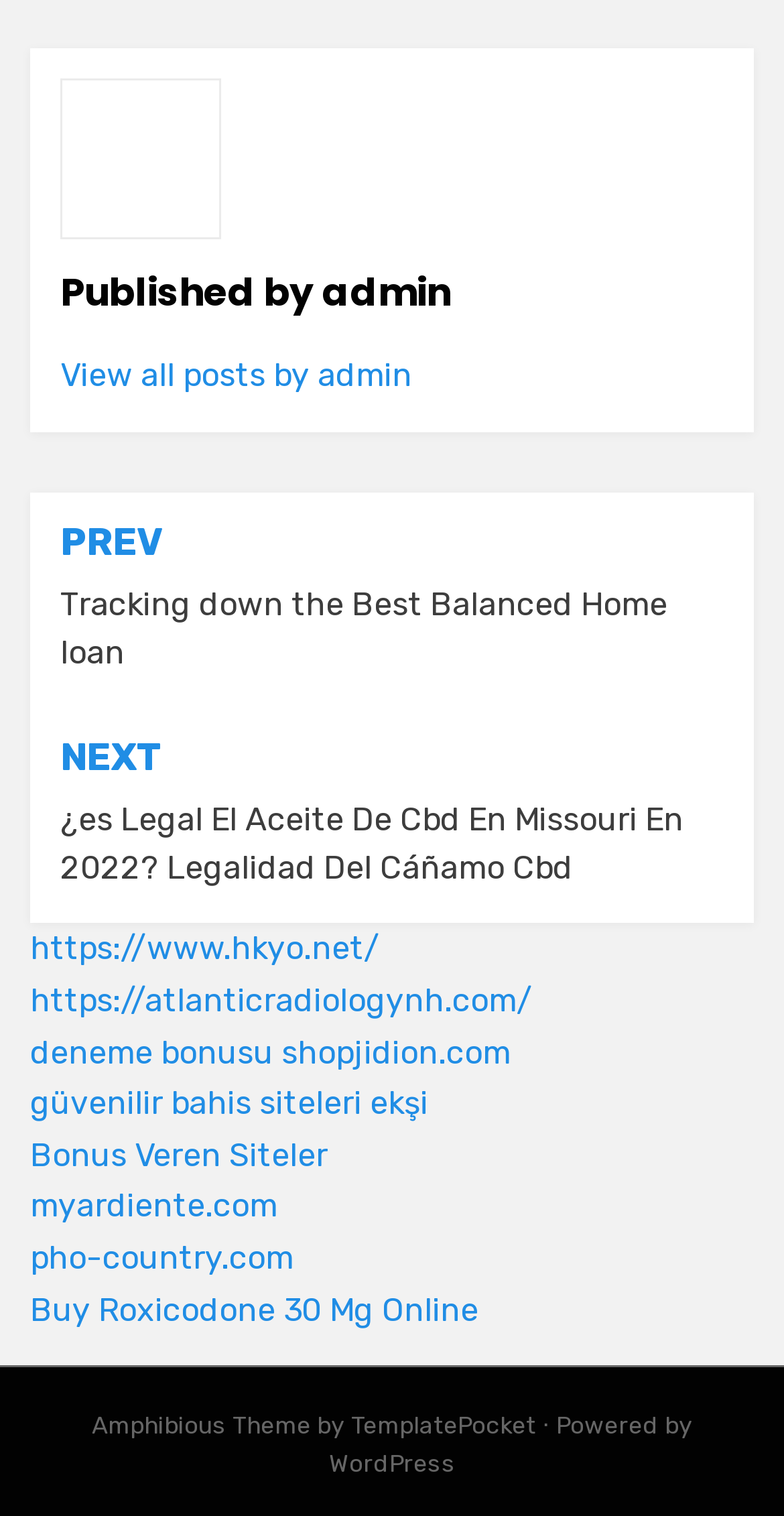Utilize the details in the image to thoroughly answer the following question: Who is the author of the latest post?

The answer can be found by looking at the heading element 'Published by admin' which indicates that the latest post is published by admin.